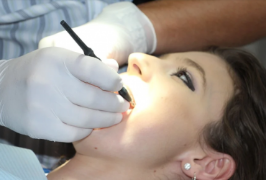What is the dental professional wearing?
Look at the webpage screenshot and answer the question with a detailed explanation.

The dental professional's hand is steady and wearing gloves, which suggests a careful approach during the procedure and a focus on maintaining cleanliness and hygiene.